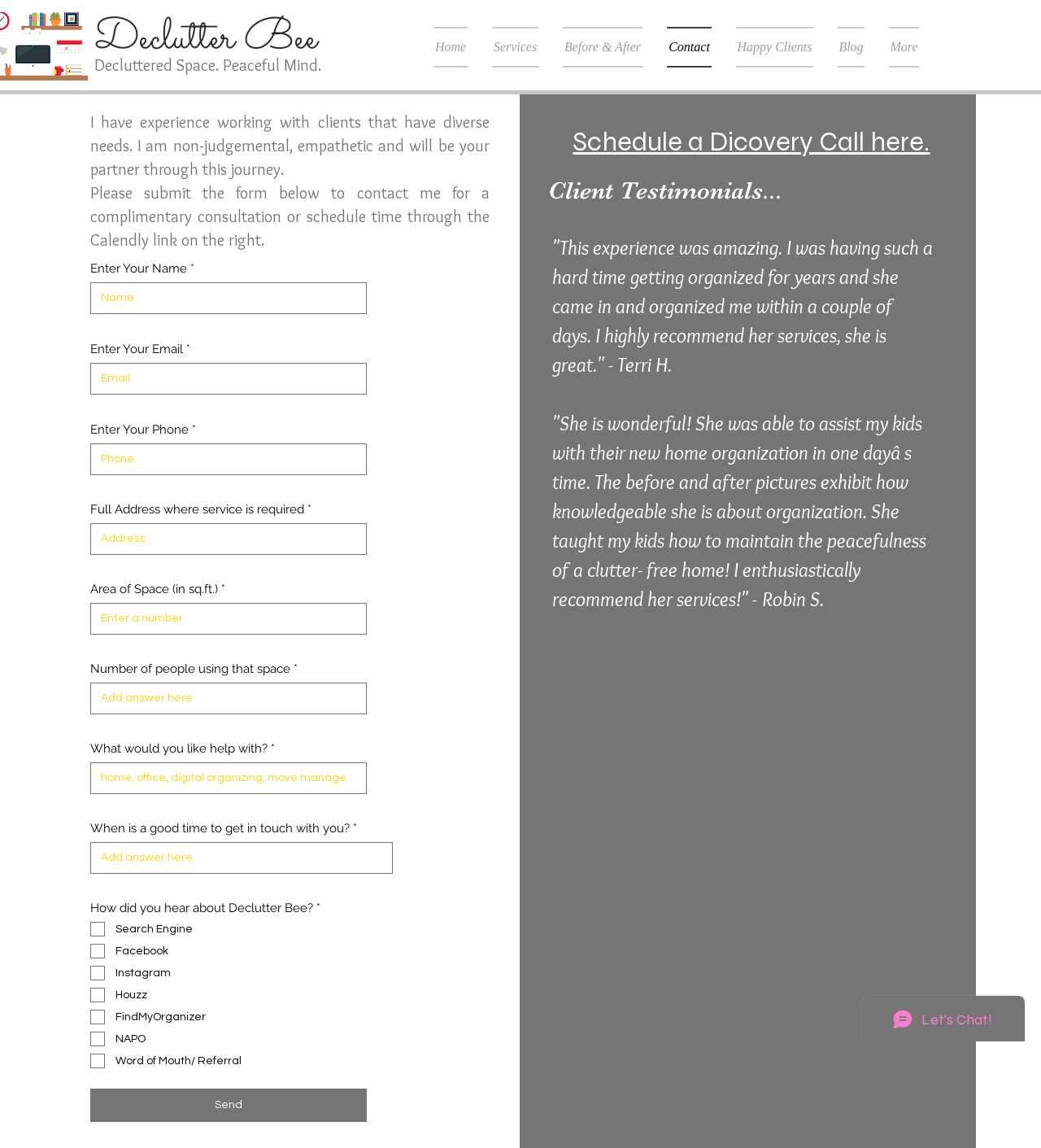Examine the image carefully and respond to the question with a detailed answer: 
What is the name of the company?

The name of the company is Declutter Bee, which is mentioned in the heading 'Declutter Bee' and also in the link 'Declutter Bee'.